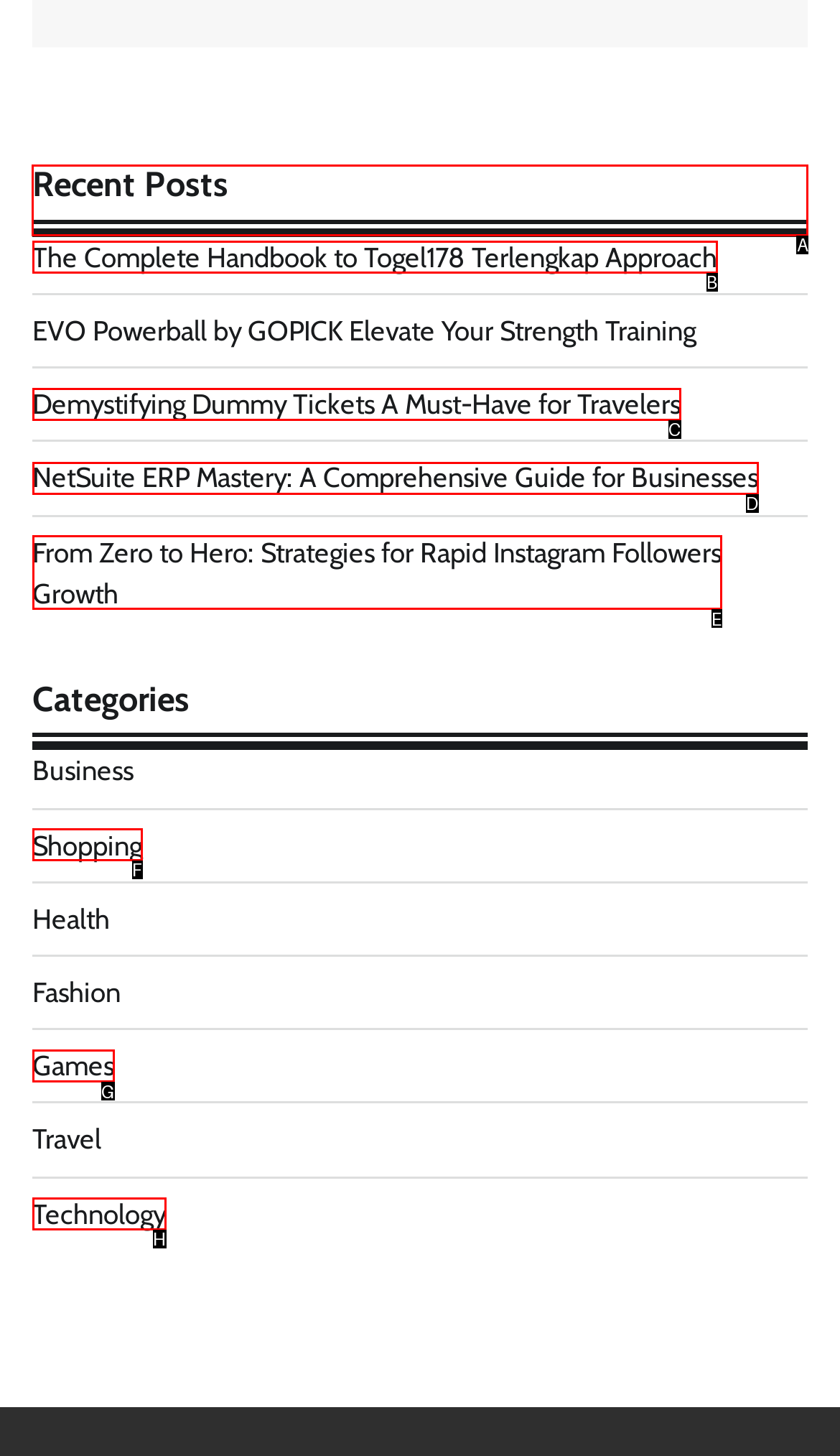Indicate which UI element needs to be clicked to fulfill the task: view recent posts
Answer with the letter of the chosen option from the available choices directly.

A